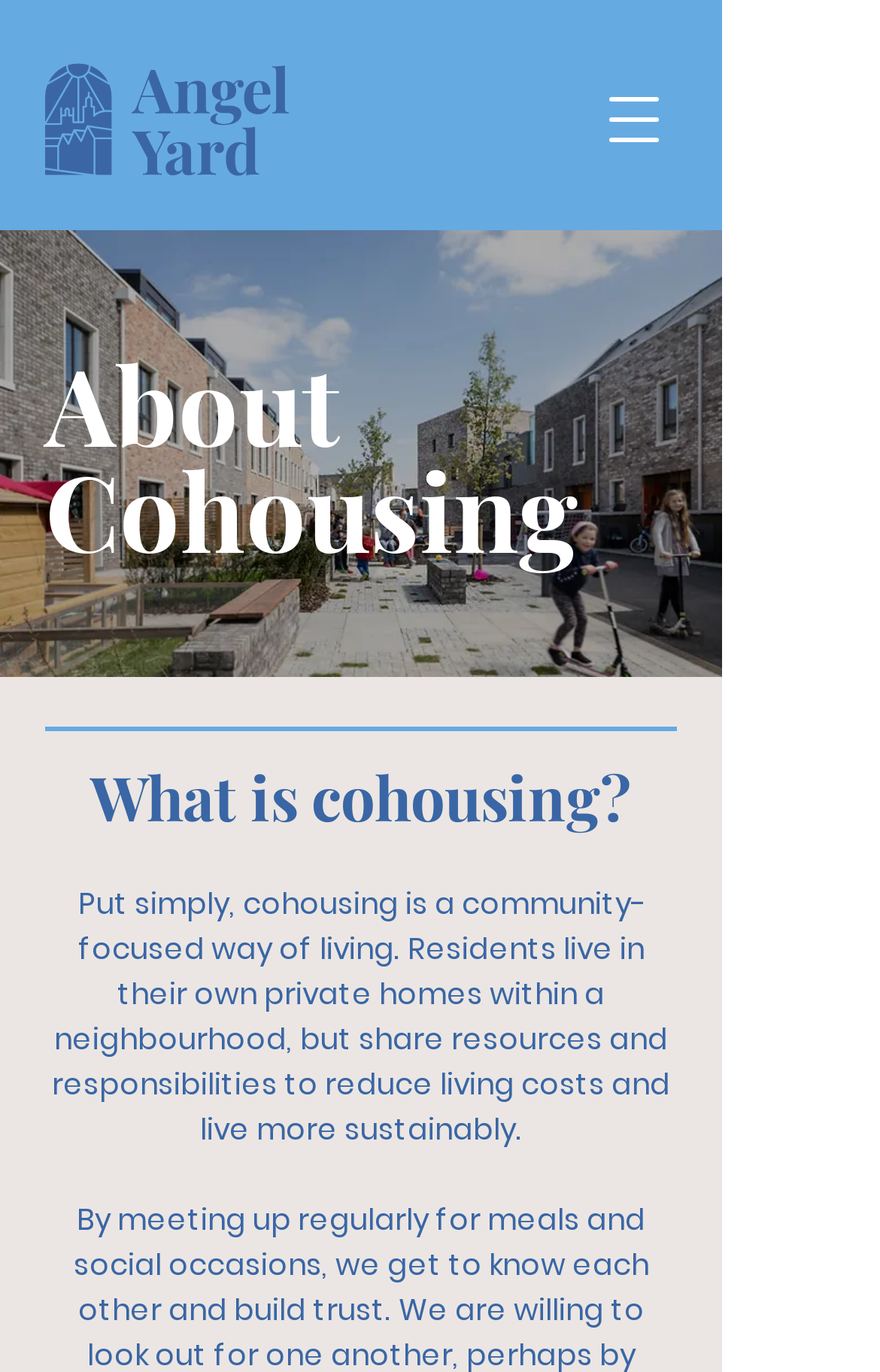What do residents share in cohousing?
Examine the image and give a concise answer in one word or a short phrase.

Resources and responsibilities